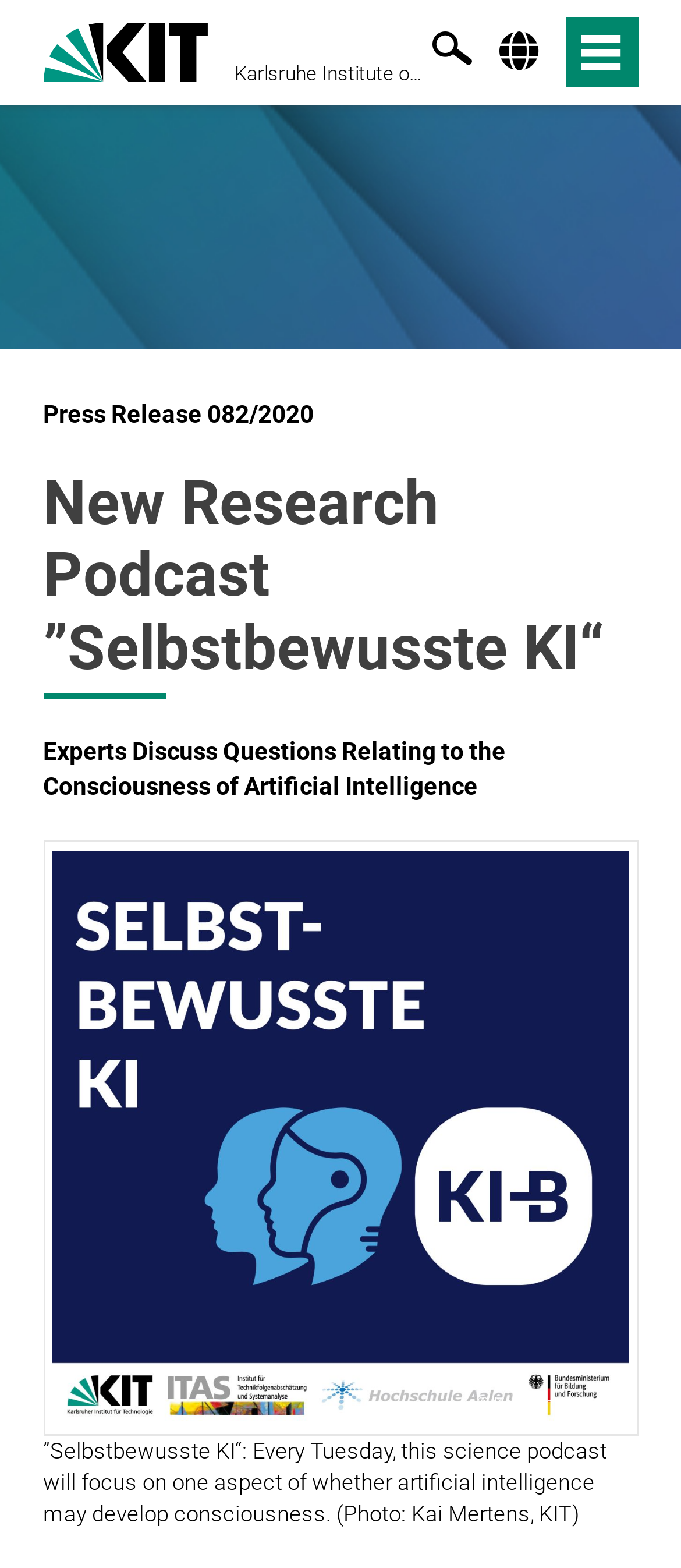Describe all the key features of the webpage in detail.

The webpage is about a press release from the Karlsruhe Institute of Technology (KIT) announcing a new research podcast called "Selbstbewusste KI" (Conscious AI). 

At the top left of the page, there is a link to the KIT homepage, accompanied by a small KIT logo. On the top right, there is a button with an image, likely a navigation or menu button. 

Below the top section, there is a search bar with a search icon, which is not currently active. 

The main content of the page is divided into sections. The first section has a heading that reads "New Research Podcast ”Selbstbewusste KI“", followed by a subheading that summarizes the podcast's topic: "Experts Discuss Questions Relating to the Consciousness of Artificial Intelligence". 

Below the heading, there is a large image that takes up most of the page's width, showing a promotional image for the podcast. The image has a caption that describes the podcast's focus and credits the photographer, Kai Mertens from KIT.